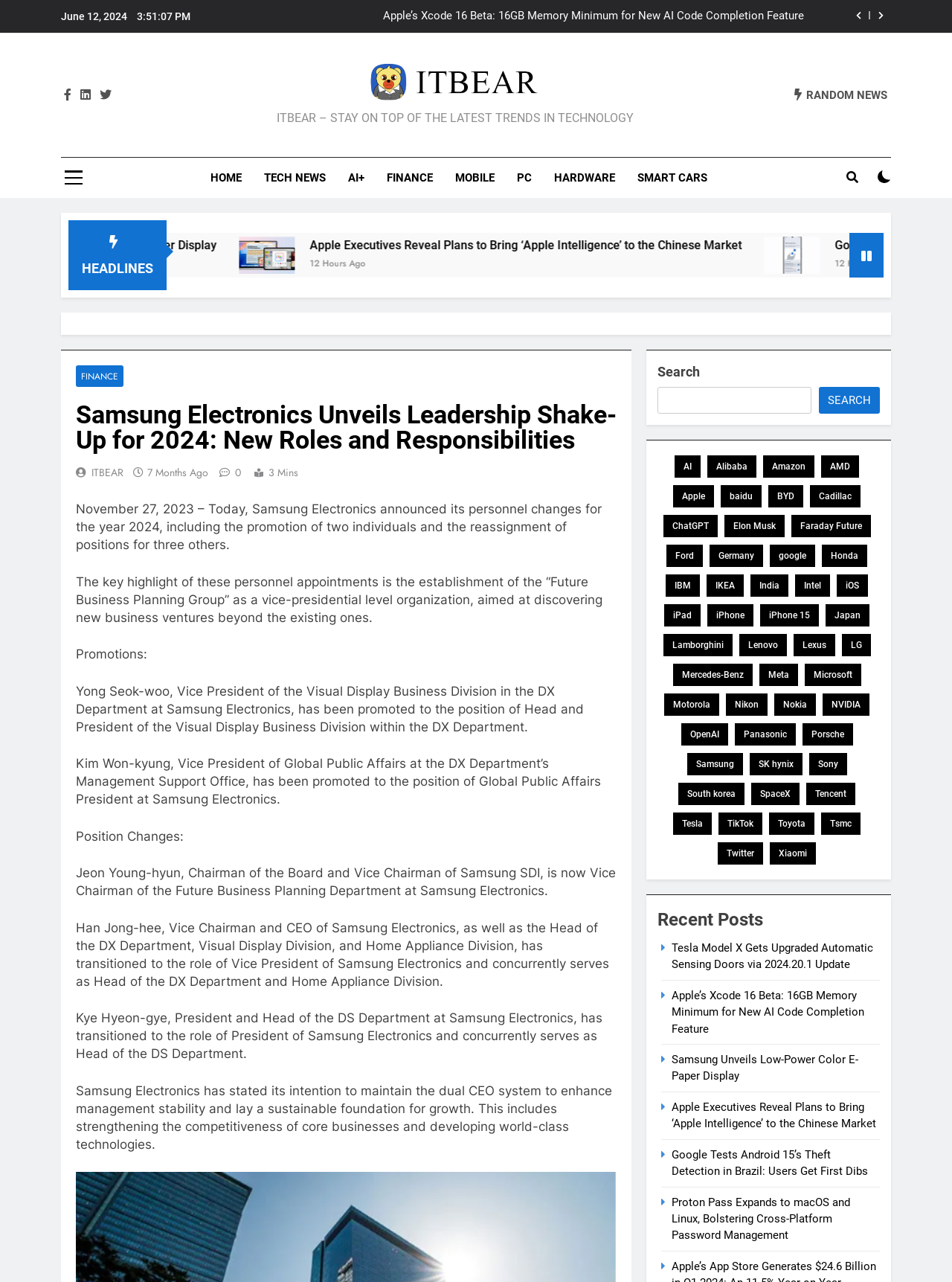Create a detailed narrative describing the layout and content of the webpage.

This webpage appears to be a technology news website, with a focus on IT and tech-related news. At the top of the page, there is a header section with a title "Samsung Electronics Unveils Leadership Shake-Up for 2024: New Roles and Responsibilities" and a timestamp "June 12, 2024 3:51:07 PM". Below the header, there are several buttons and links, including a search bar and a list of categories such as "HOME", "TECH NEWS", "AI+", "FINANCE", and more.

The main content of the page is divided into several sections. The first section appears to be a news article about Samsung Electronics' leadership changes, with a heading and several paragraphs of text. The article discusses the company's personnel changes, including promotions and position changes, and mentions the establishment of a new "Future Business Planning Group".

Below the article, there are several links to other news articles, including ones about Apple, Google, and other tech companies. These links are organized into categories, such as "AI" and "FINANCE", and each category has a number of items listed.

On the right-hand side of the page, there is a sidebar with several links to other news articles and categories. These links are organized into sections, such as "HEADLINES" and "RANDOM NEWS", and each section has several links listed.

At the bottom of the page, there is a footer section with several links to other pages on the website, including a "HOME" page and a "TECH NEWS" page. There are also several social media buttons and a search bar.

Overall, the webpage appears to be a news website focused on technology and IT news, with a clean and organized layout and a variety of content.